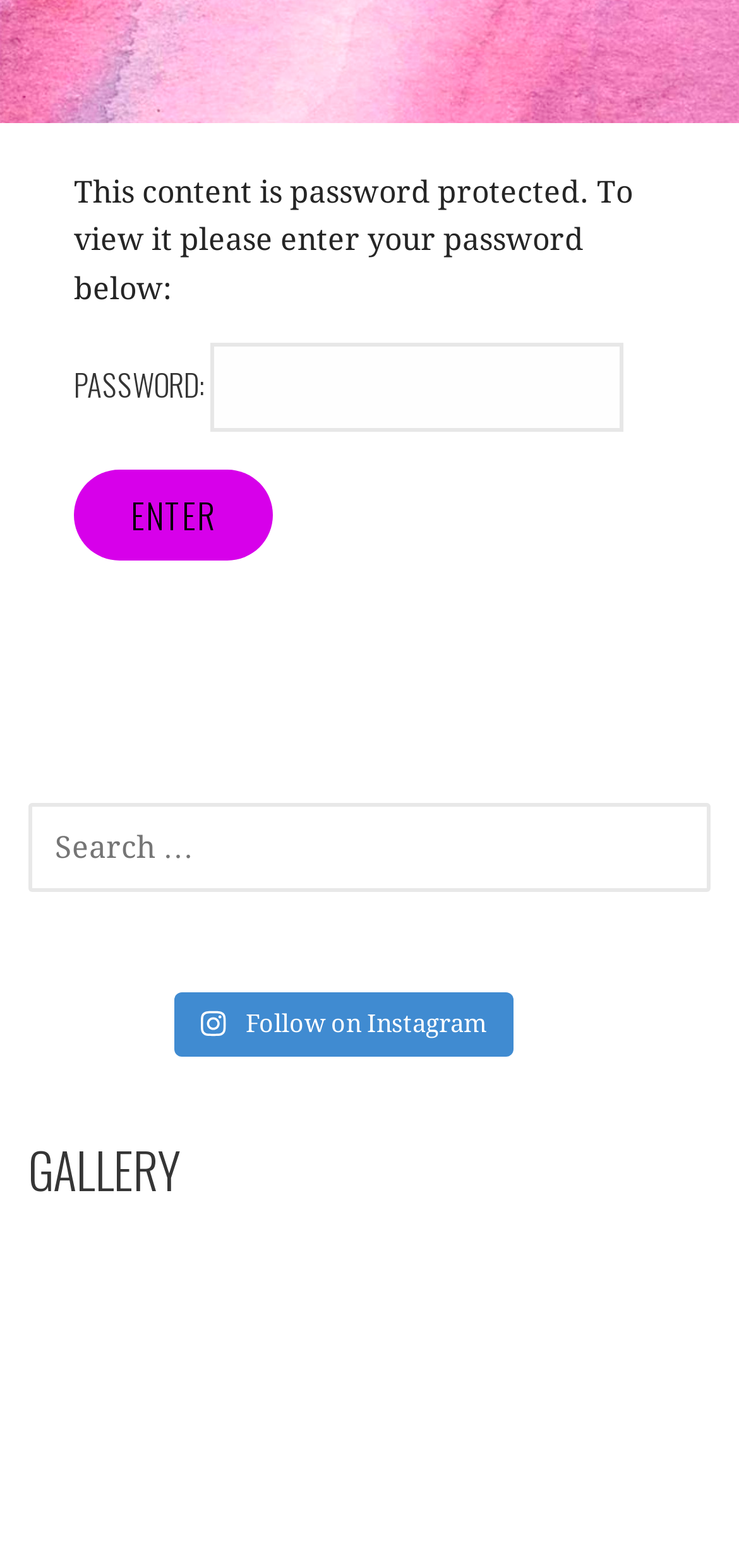Locate the bounding box of the UI element defined by this description: "parent_node: PASSWORD: name="post_password"". The coordinates should be given as four float numbers between 0 and 1, formatted as [left, top, right, bottom].

[0.285, 0.219, 0.844, 0.276]